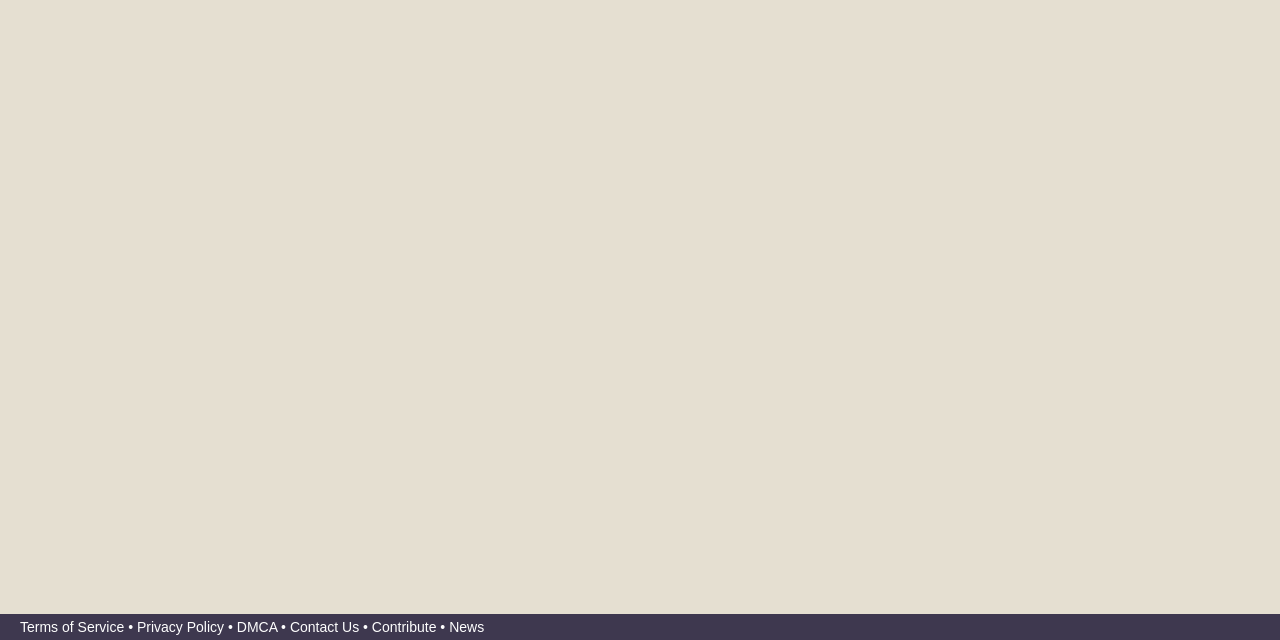Using the element description News, predict the bounding box coordinates for the UI element. Provide the coordinates in (top-left x, top-left y, bottom-right x, bottom-right y) format with values ranging from 0 to 1.

[0.351, 0.967, 0.378, 0.992]